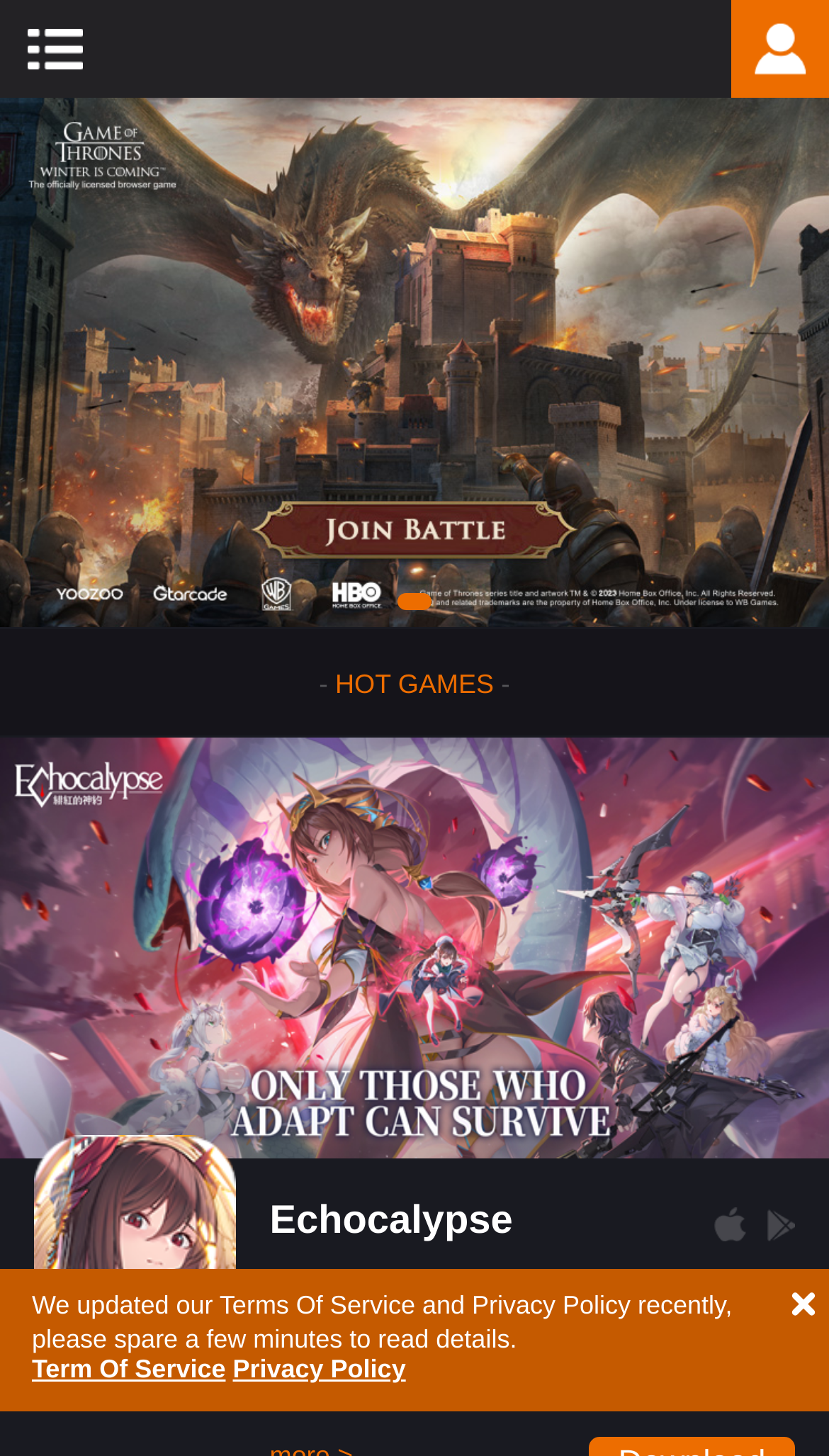Give a one-word or one-phrase response to the question: 
What type of platform is GTarcade?

Game platform